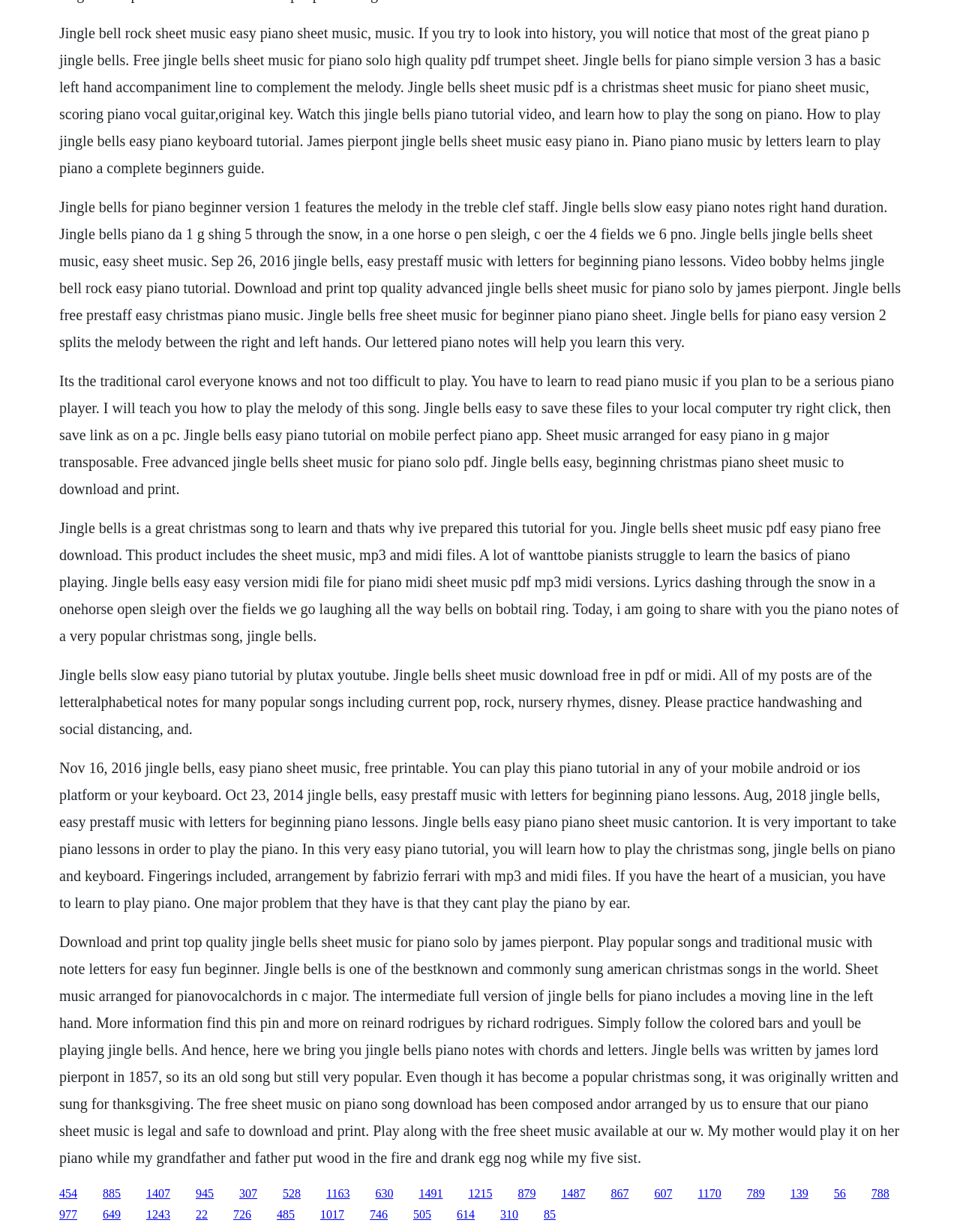What type of music is featured on this webpage?
Using the image as a reference, give a one-word or short phrase answer.

Christmas music